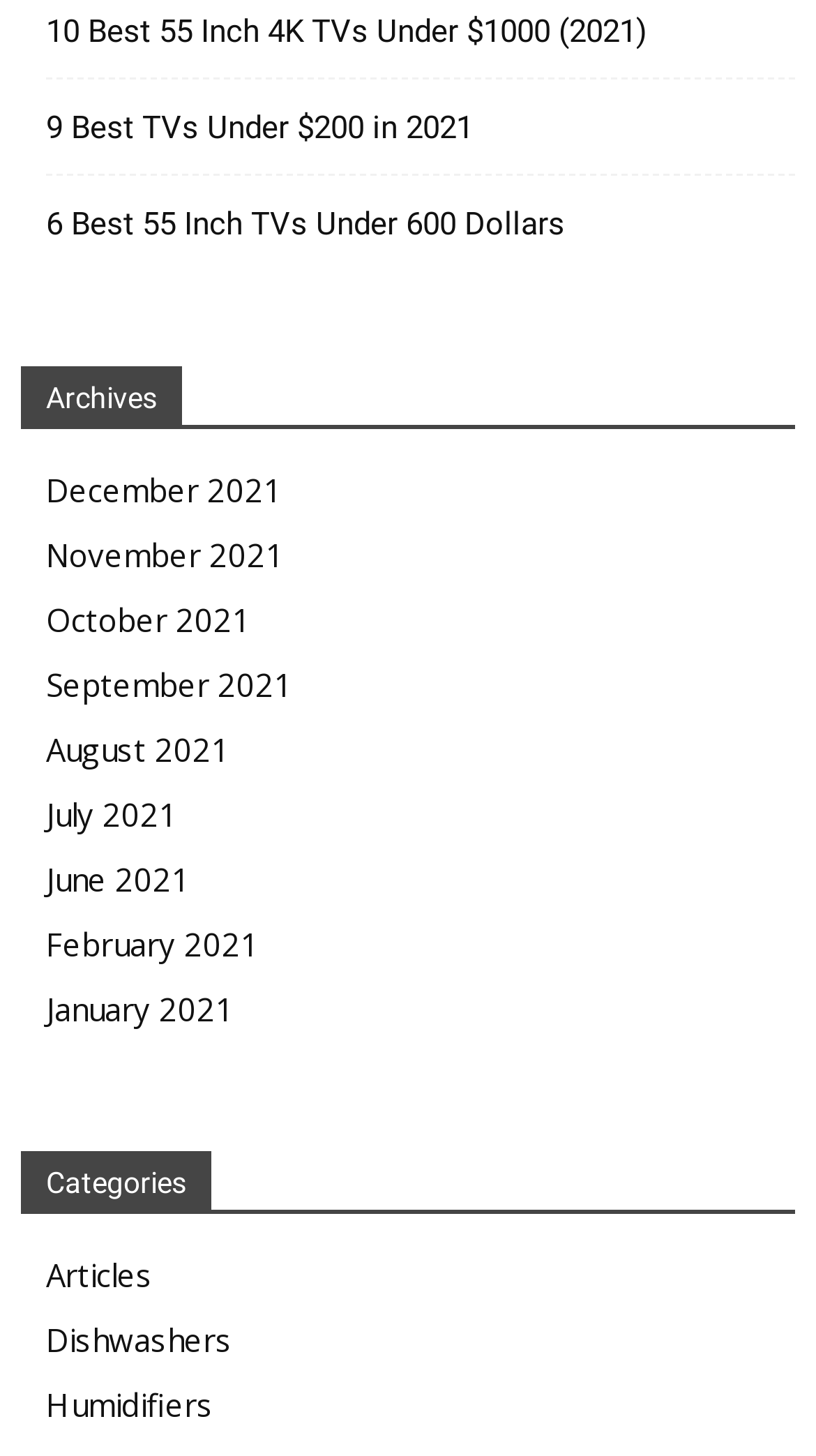Identify the bounding box coordinates of the clickable section necessary to follow the following instruction: "Go to the last slide". The coordinates should be presented as four float numbers from 0 to 1, i.e., [left, top, right, bottom].

None